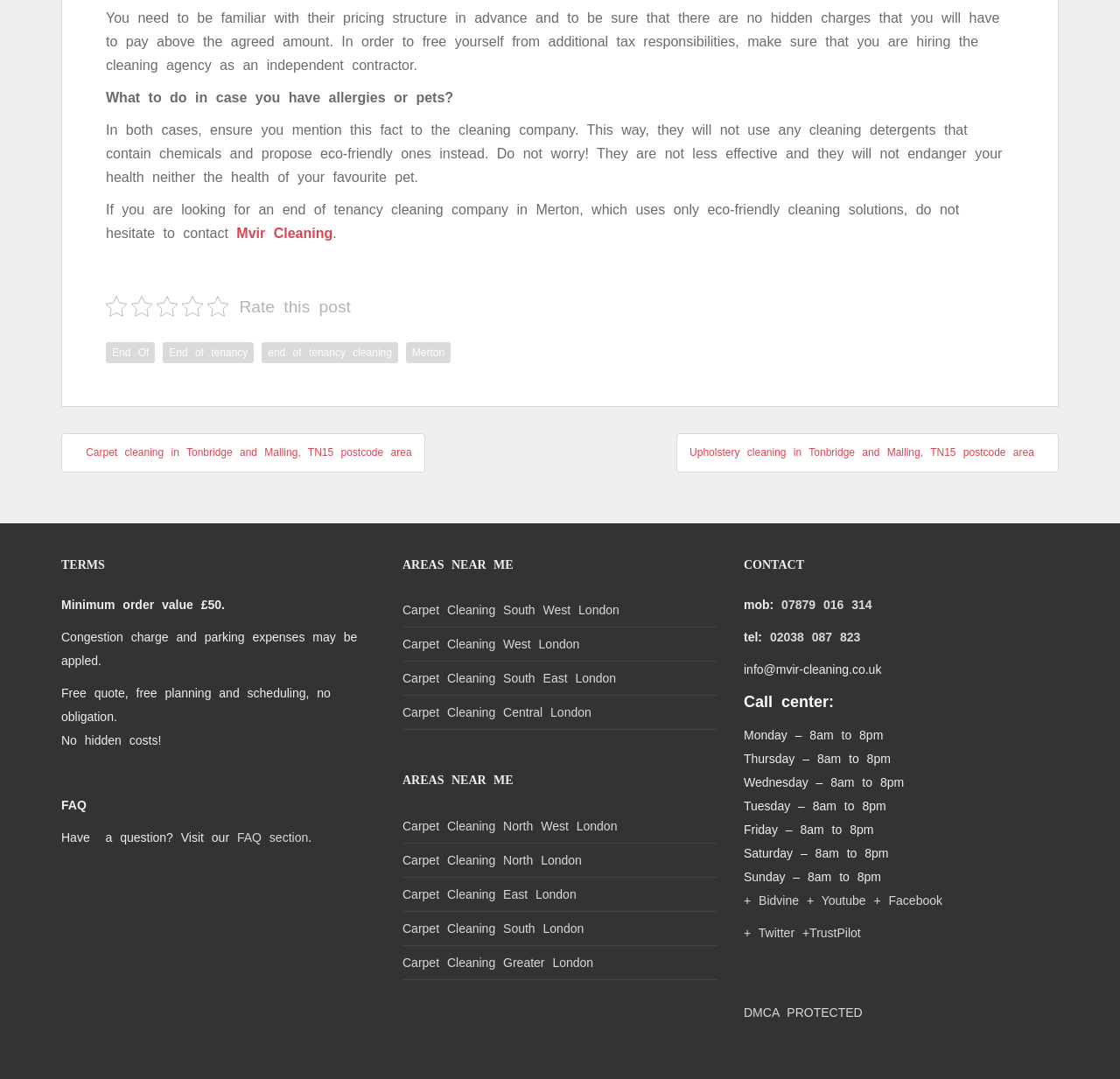Answer the question in a single word or phrase:
What is the operating hour on Monday?

8am to 8pm